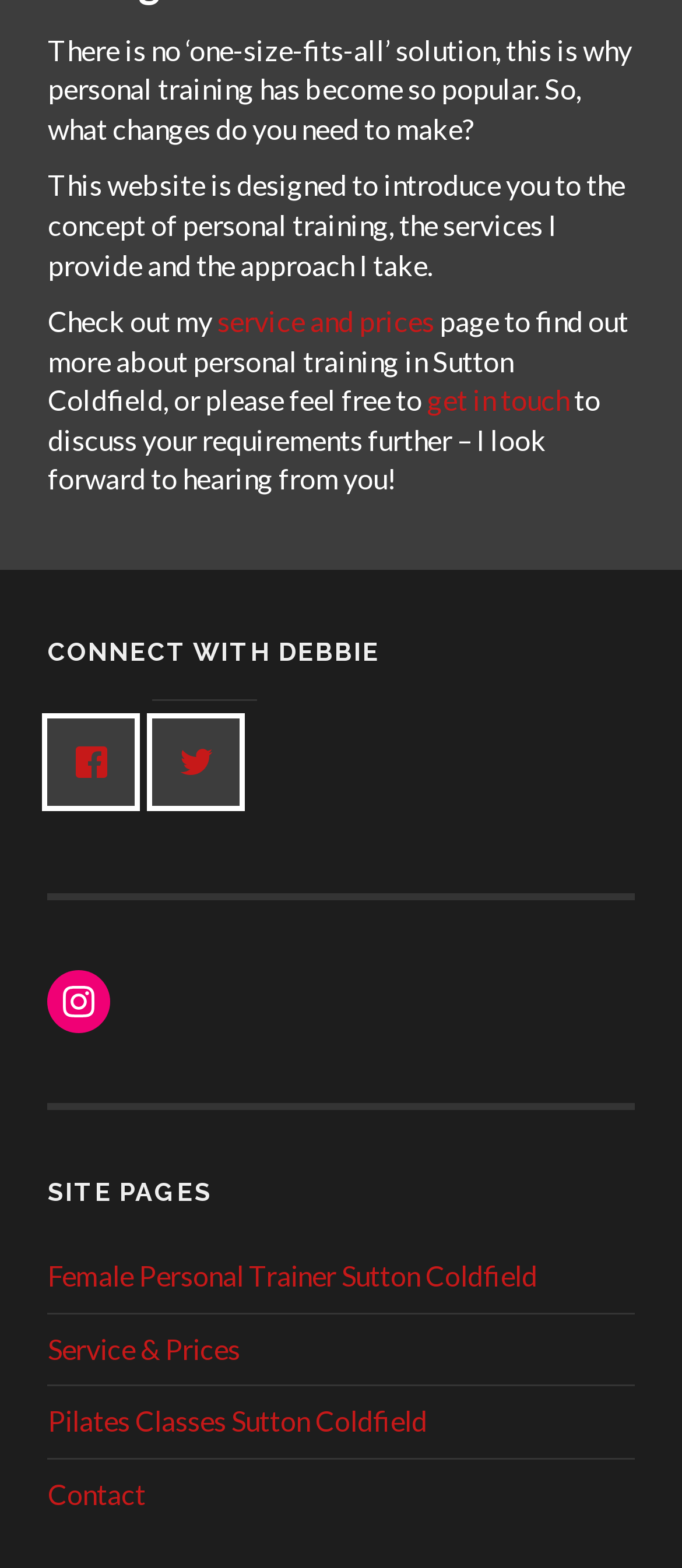What social media platforms can you connect with Debbie on?
Using the image as a reference, answer the question in detail.

The webpage provides links to social media platforms, including Instagram, under the heading 'CONNECT WITH DEBBIE'.